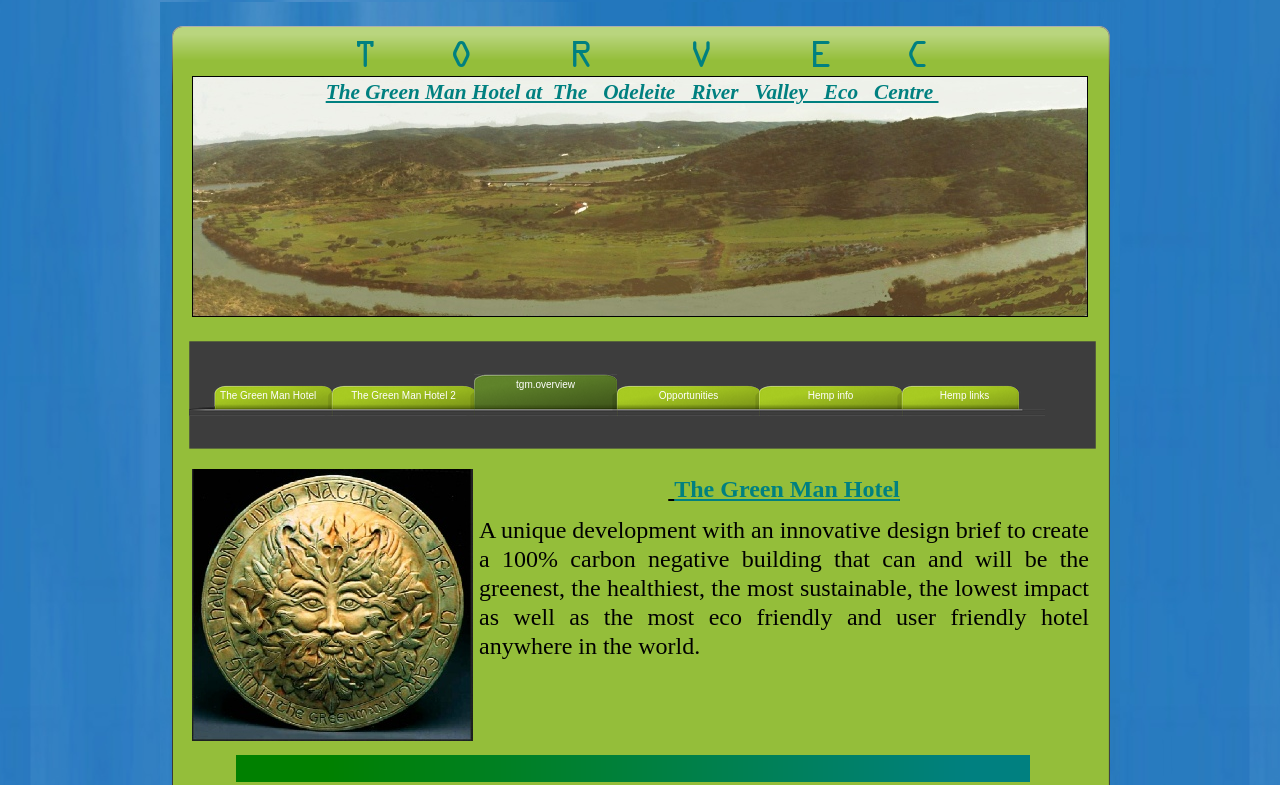What is the tone of the hotel's description?
Provide a thorough and detailed answer to the question.

The static text element with ID 123 describes the hotel as 'the greenest, the healthiest, the most sustainable, the lowest impact as well as the most eco friendly and user friendly hotel anywhere in the world', indicating an innovative and eco-friendly tone.